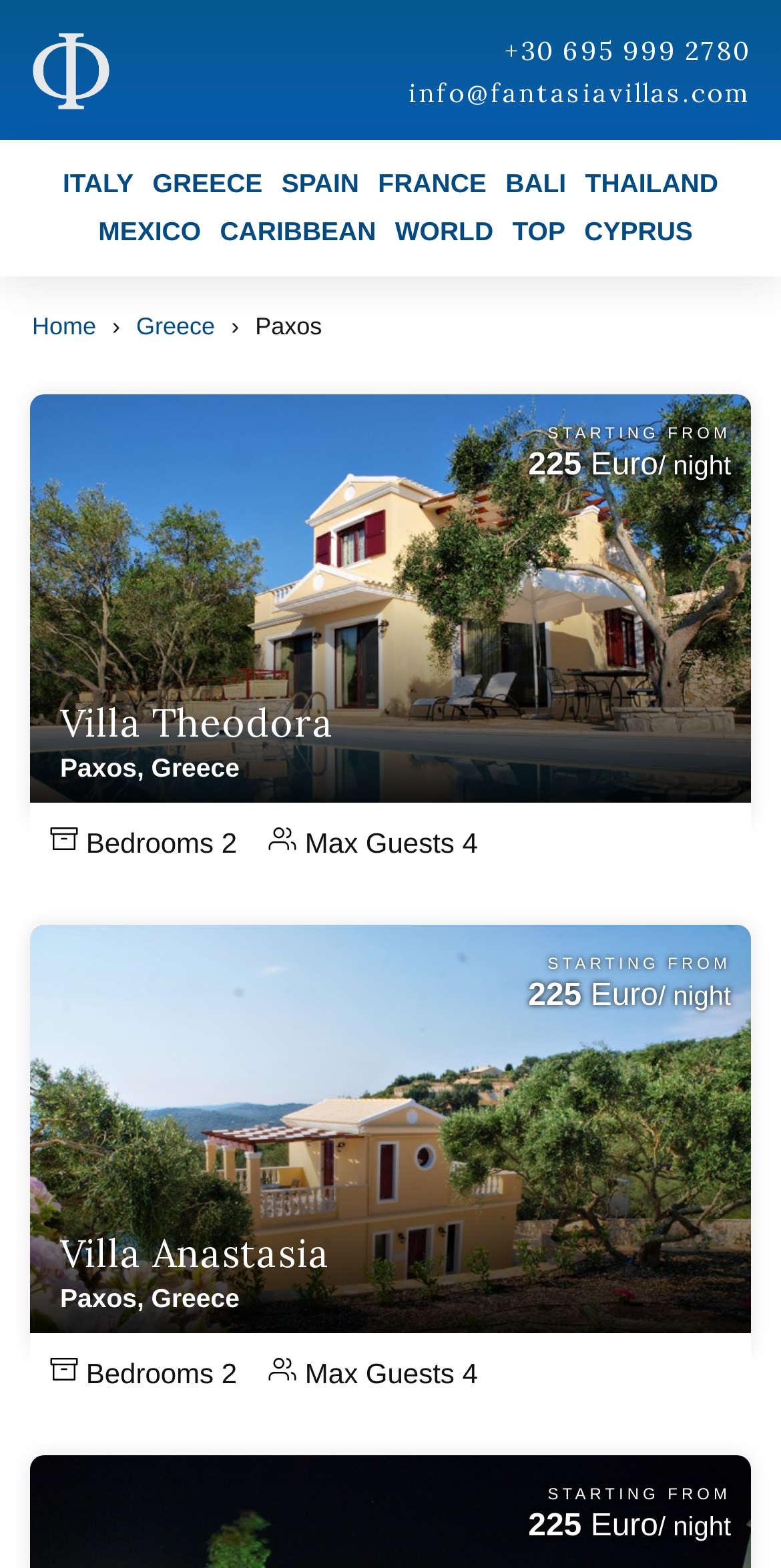For the given element description parent_node: MyUVic Life title="Menu", determine the bounding box coordinates of the UI element. The coordinates should follow the format (top-left x, top-left y, bottom-right x, bottom-right y) and be within the range of 0 to 1.

None